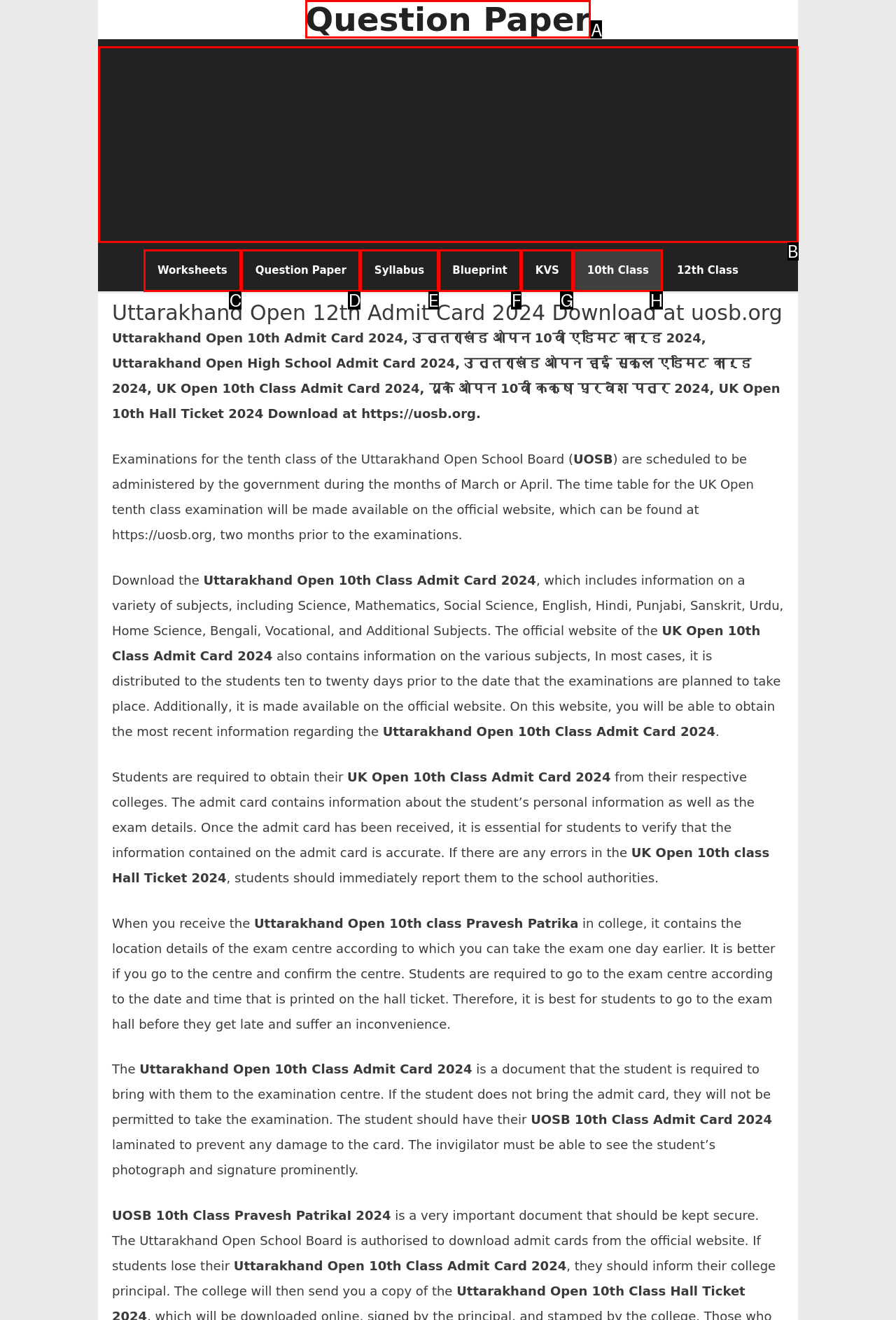Identify the HTML element to click to fulfill this task: Click the 'Question Paper' link
Answer with the letter from the given choices.

A